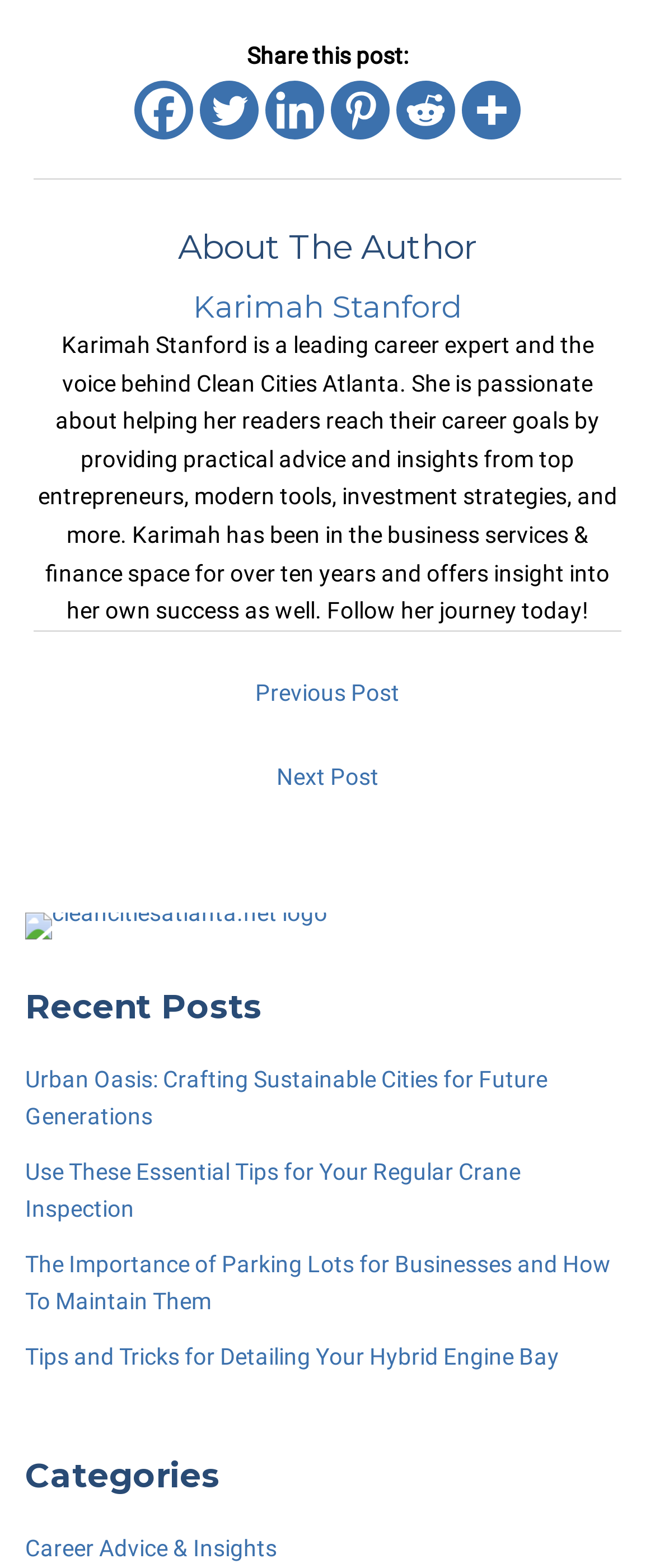Determine the bounding box coordinates for the area that should be clicked to carry out the following instruction: "Read about the author".

[0.051, 0.144, 0.949, 0.17]